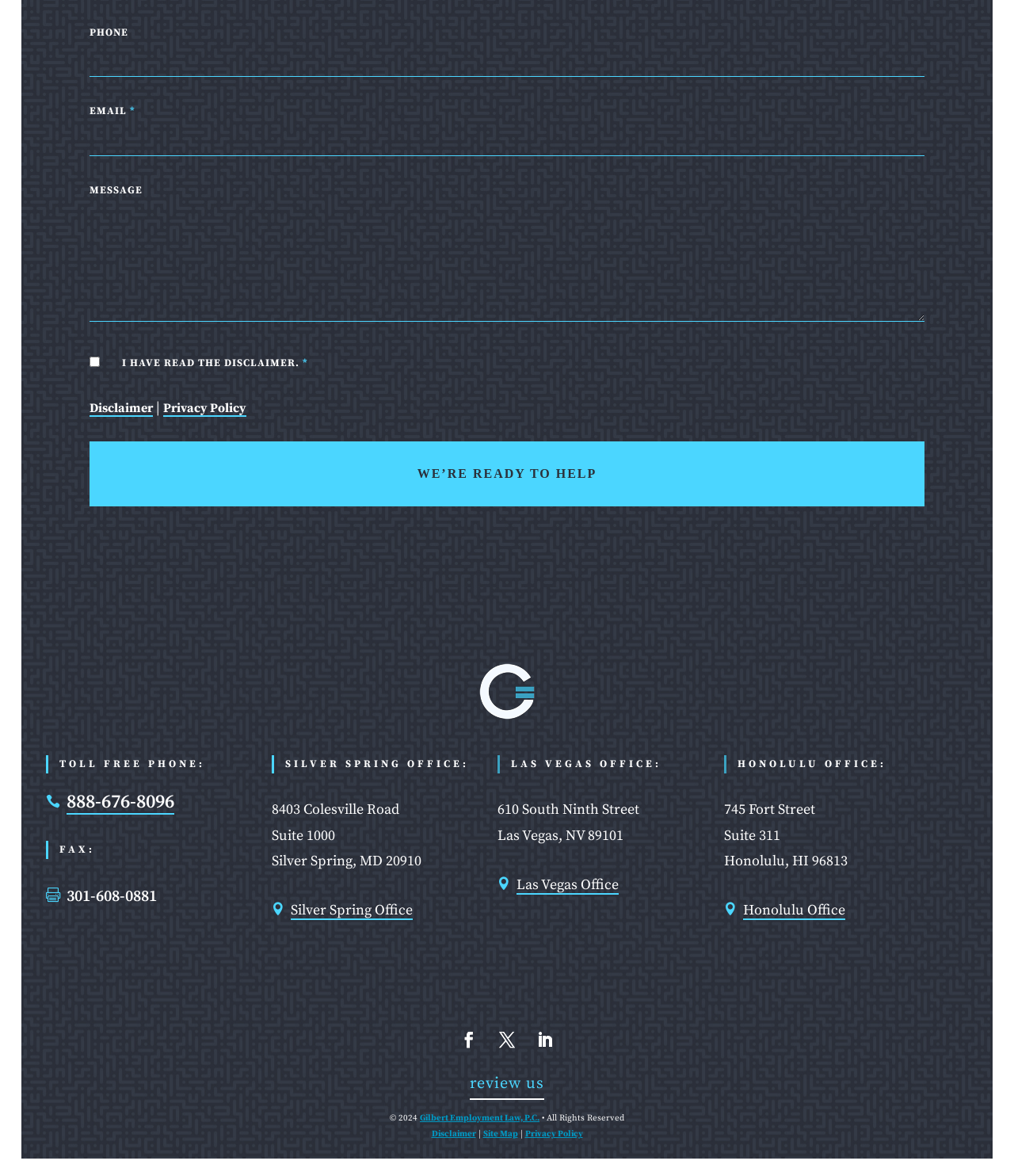Bounding box coordinates are specified in the format (top-left x, top-left y, bottom-right x, bottom-right y). All values are floating point numbers bounded between 0 and 1. Please provide the bounding box coordinate of the region this sentence describes: Follow

[0.522, 0.871, 0.553, 0.898]